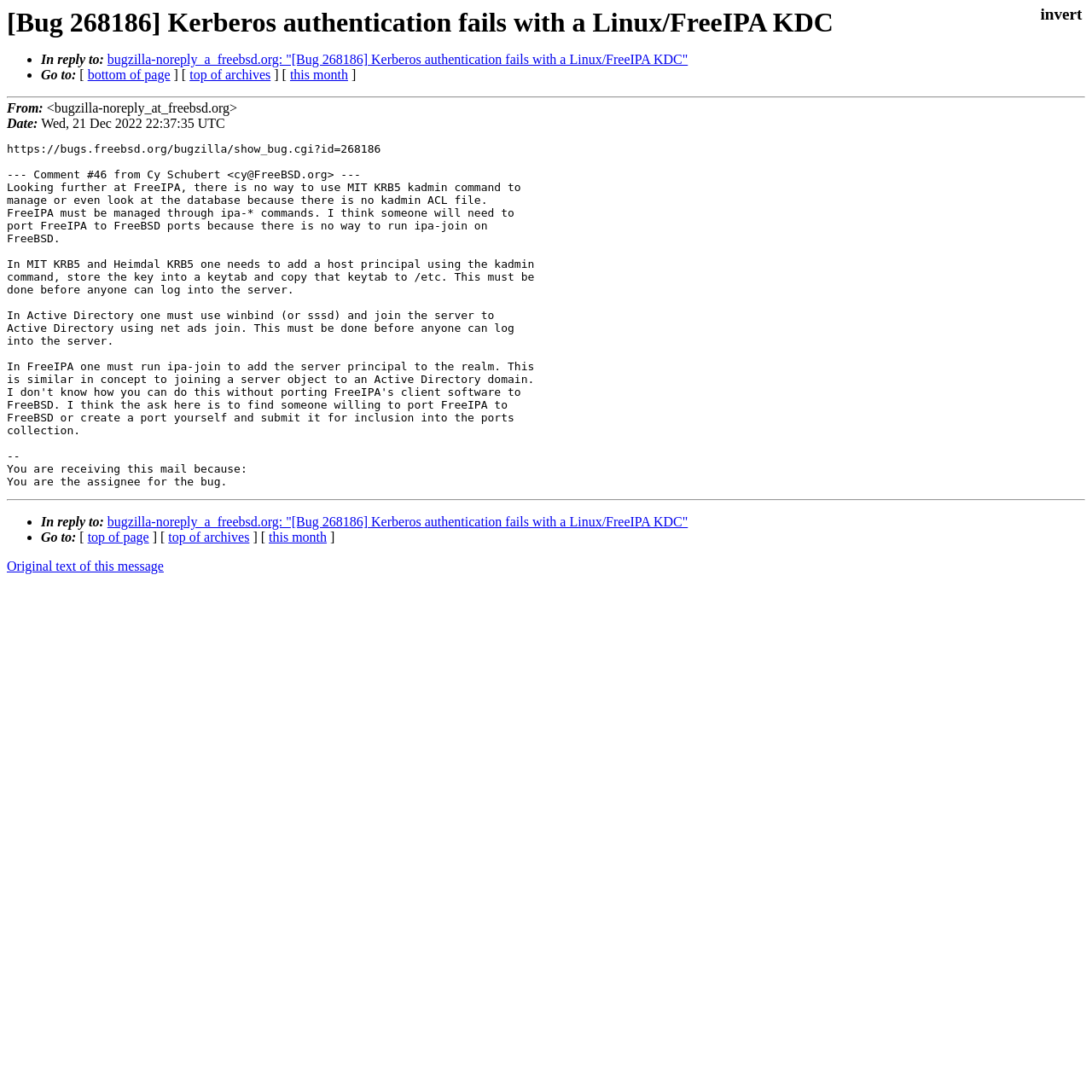Give a detailed account of the webpage's layout and content.

The webpage appears to be a bug report or discussion thread, with a focus on Kerberos authentication issues with a Linux/FreeIPA KDC. 

At the top of the page, there is a header section that displays the title of the bug report, "[Bug 268186] Kerberos authentication fails with a Linux/FreeIPA KDC", along with some navigation links, including "In reply to:", "Go to:", and links to the bottom of the page, top of archives, and this month. 

Below the header section, there is a section that displays information about the sender of the message, including the sender's email address and the date the message was sent. 

The footer section at the bottom of the page contains similar navigation links as the header section, including "In reply to:", "Go to:", and links to the top of the page, top of archives, and this month. 

Additionally, there is a link to "Original text of this message" located near the bottom of the page.